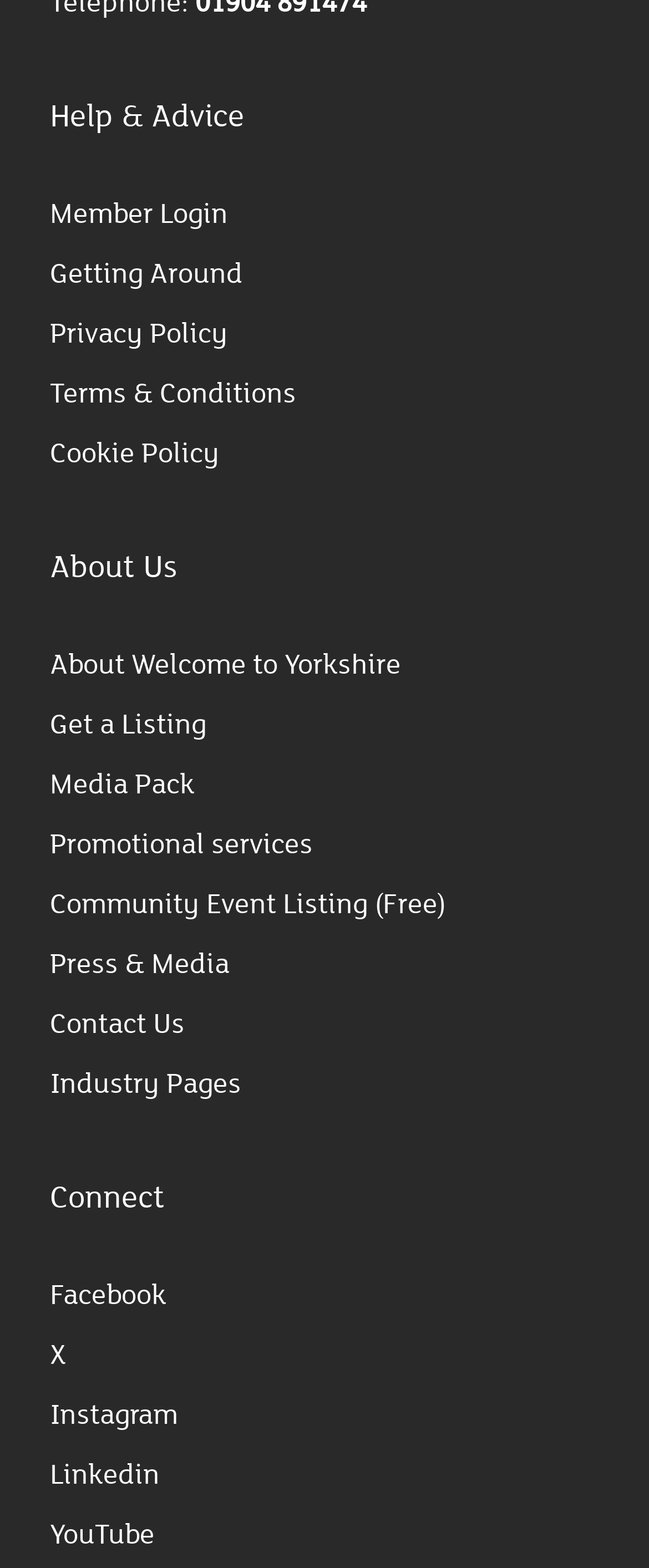Using the format (top-left x, top-left y, bottom-right x, bottom-right y), and given the element description, identify the bounding box coordinates within the screenshot: Industry Pages

[0.077, 0.678, 0.372, 0.702]